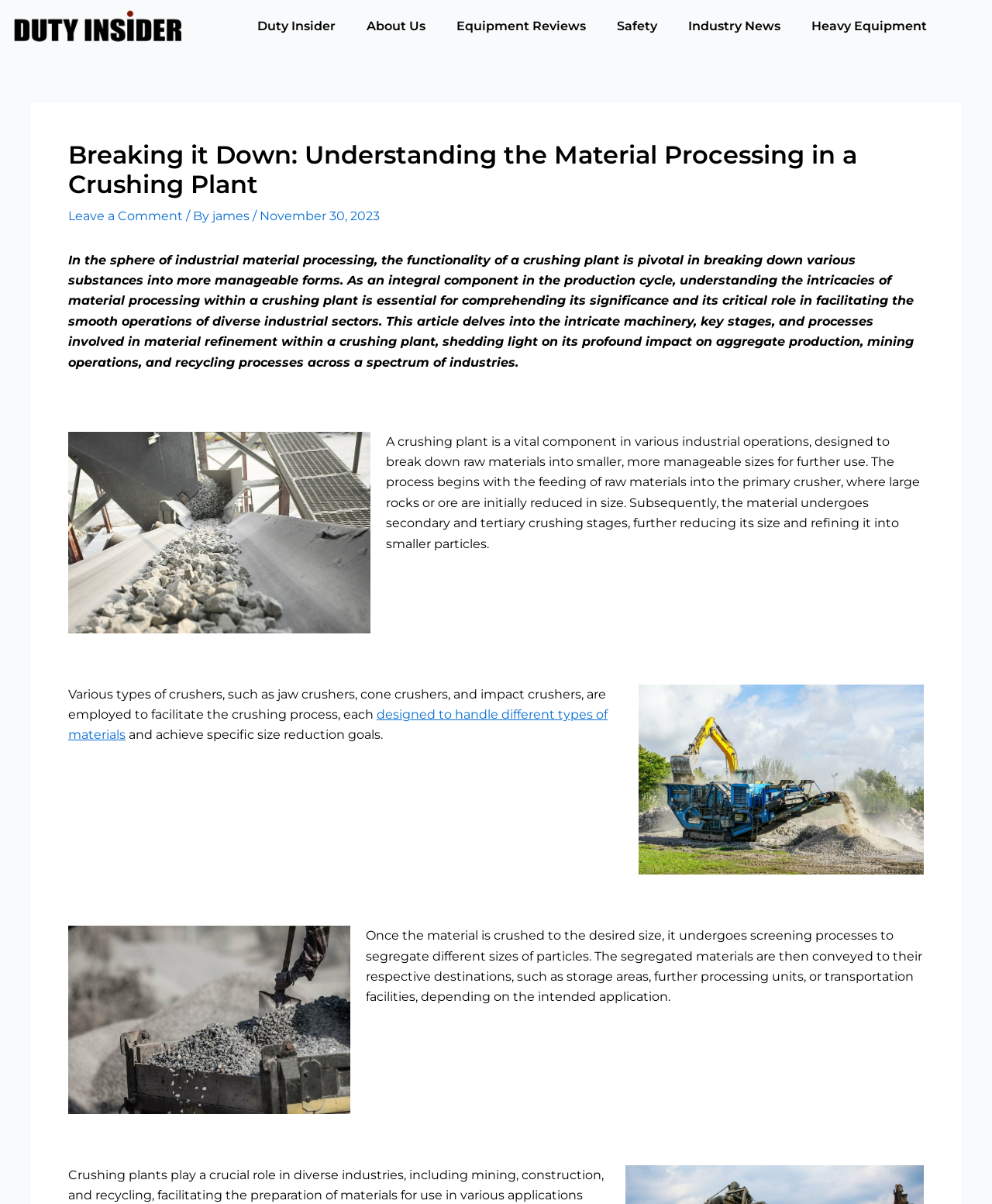Answer the following query concisely with a single word or phrase:
What is the date of the article?

November 30, 2023